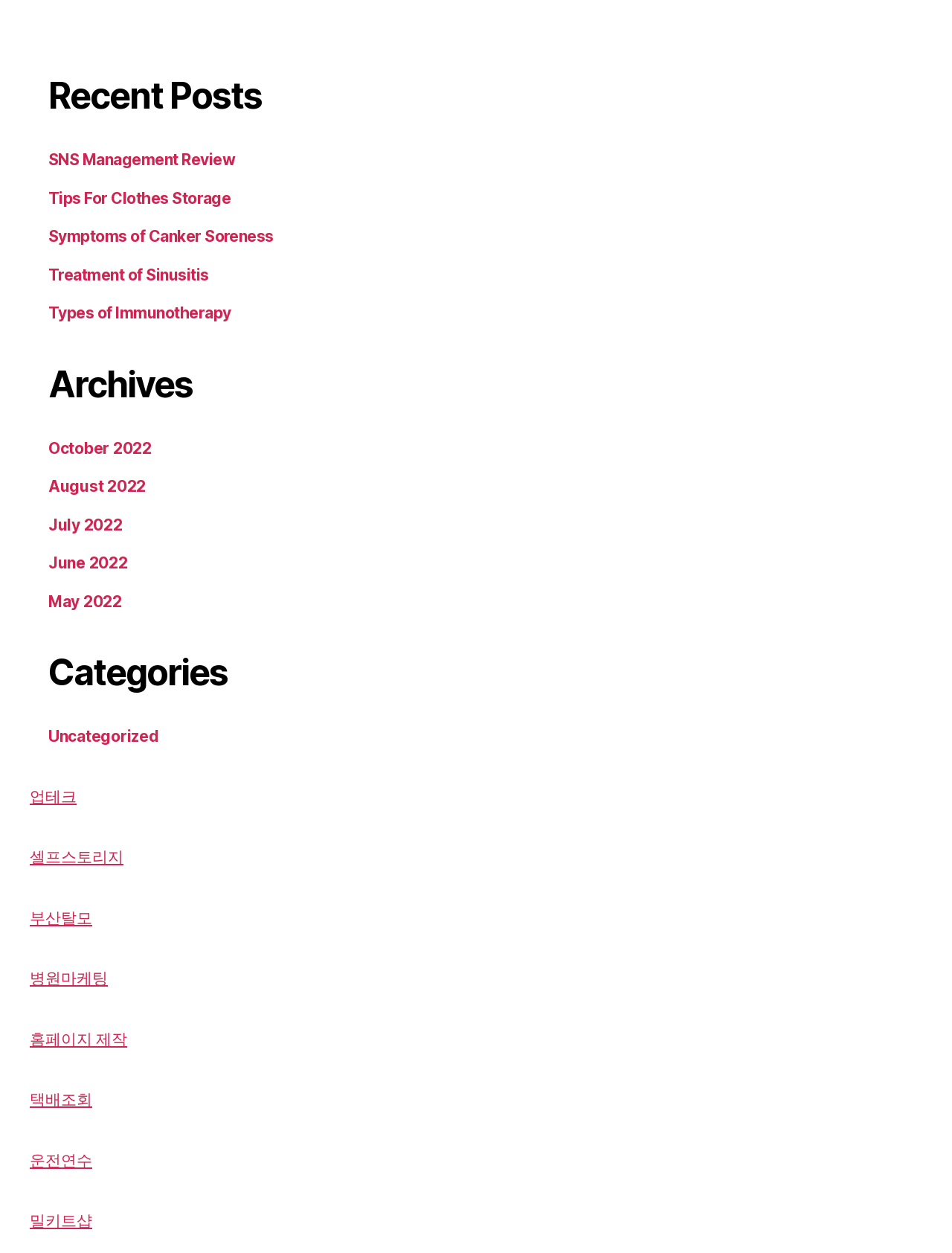Please examine the image and provide a detailed answer to the question: What is the first post listed under 'Recent Posts'?

The webpage has a section called 'Recent Posts' which lists several links. The first link in this section is 'SNS Management Review', which suggests that it is the first post listed under 'Recent Posts'.